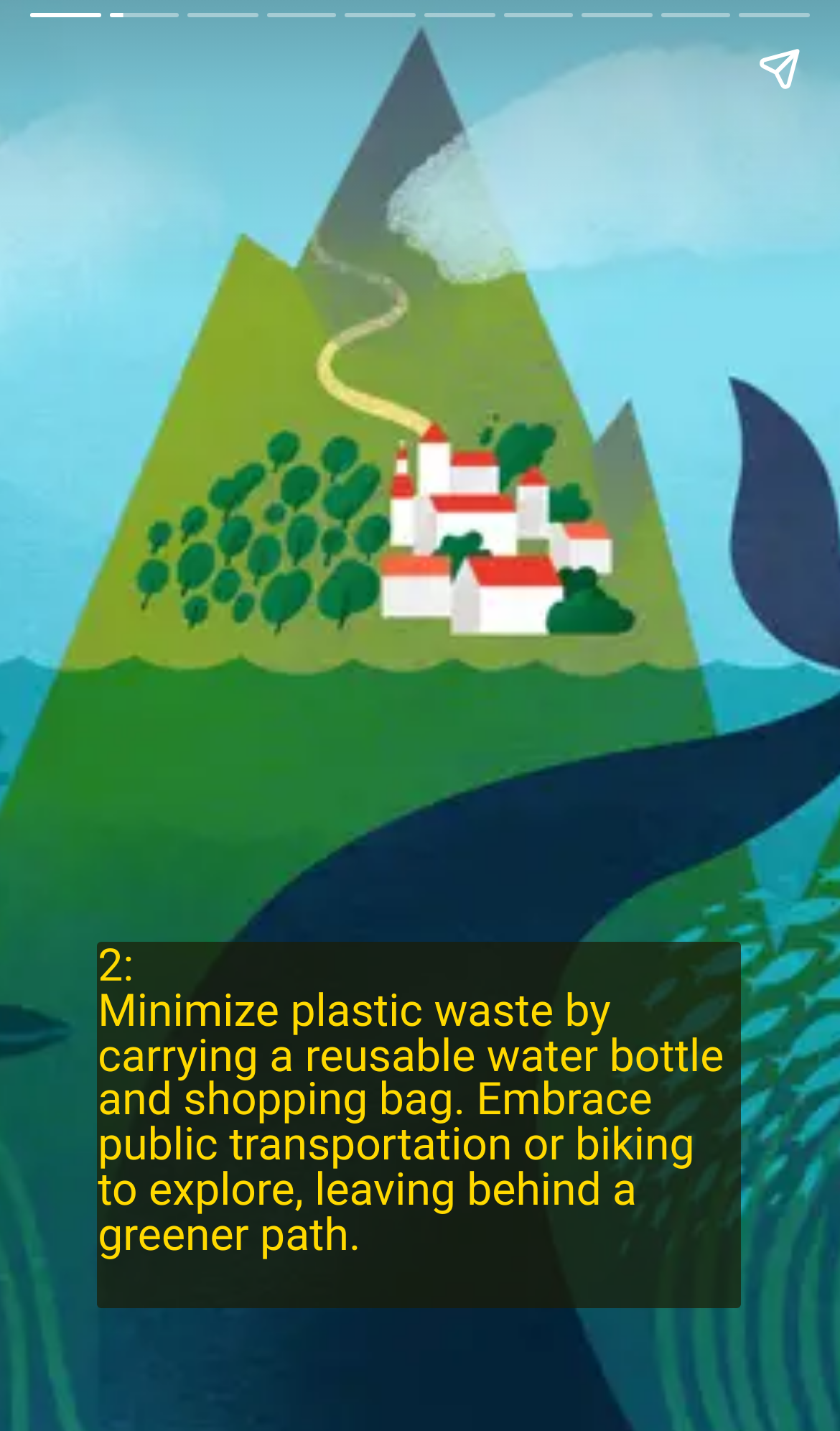Use one word or a short phrase to answer the question provided: 
How many buttons are on the webpage?

4